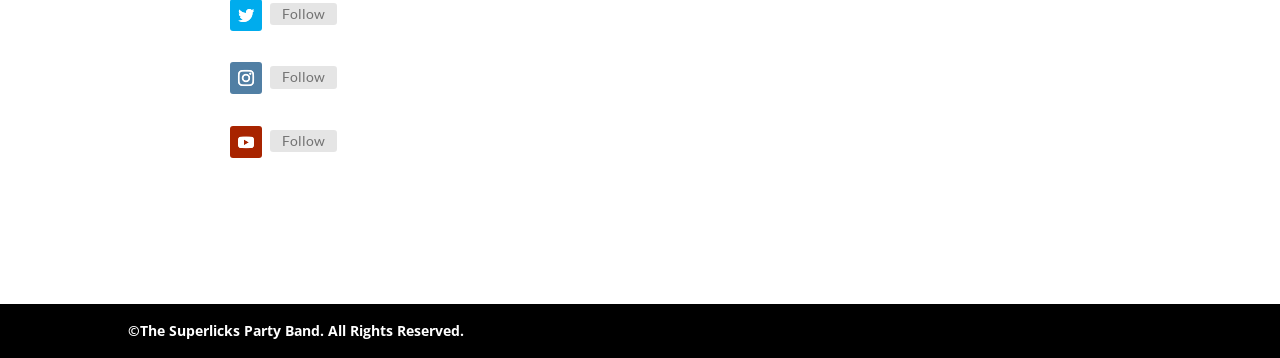Based on the element description Search, identify the bounding box coordinates for the UI element. The coordinates should be in the format (top-left x, top-left y, bottom-right x, bottom-right y) and within the 0 to 1 range.

None